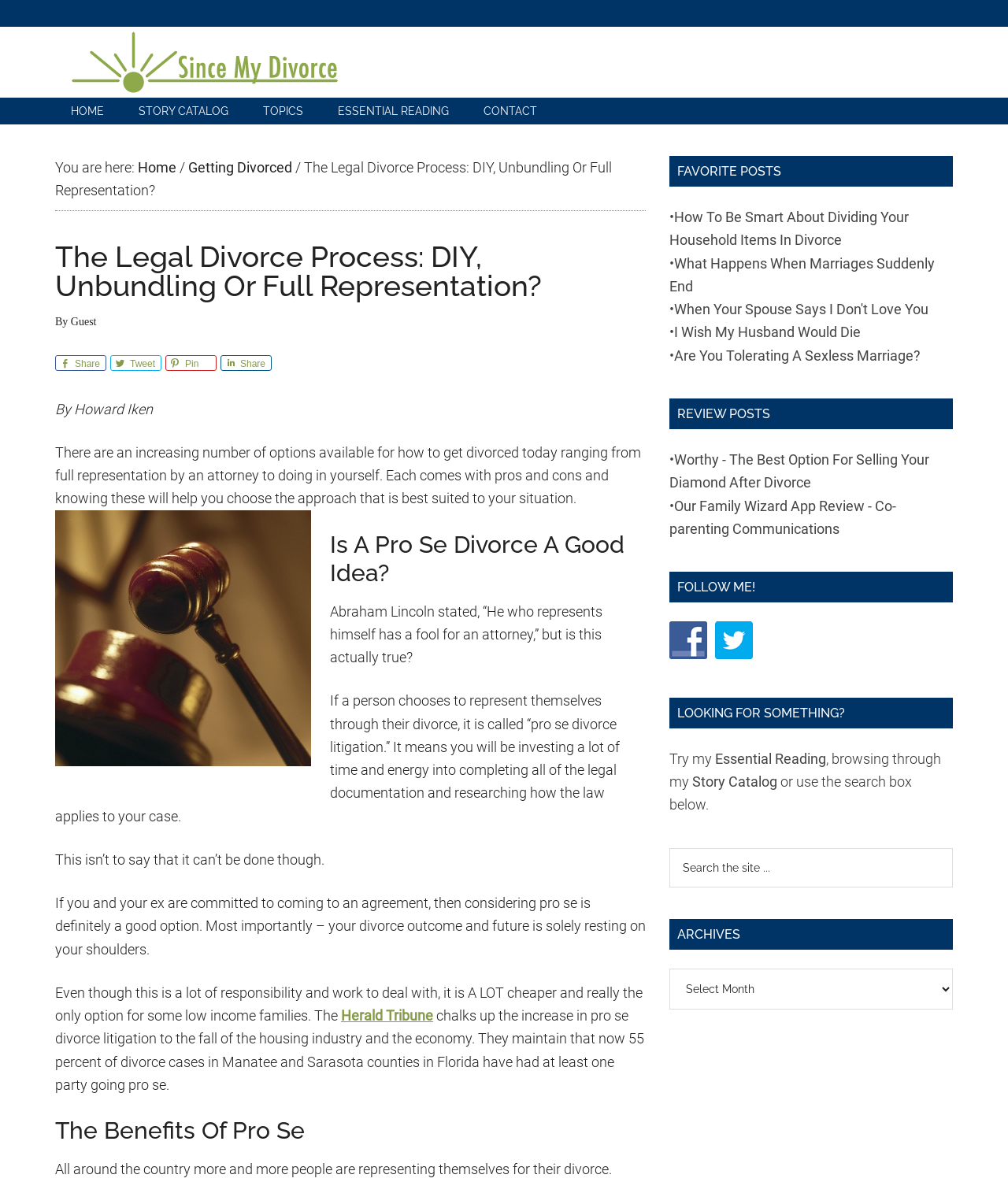What is the name of the author of the article?
Please provide a comprehensive and detailed answer to the question.

The author of the article is mentioned as 'Howard Iken' in the webpage content, specifically in the section where it says 'By Howard Iken'.